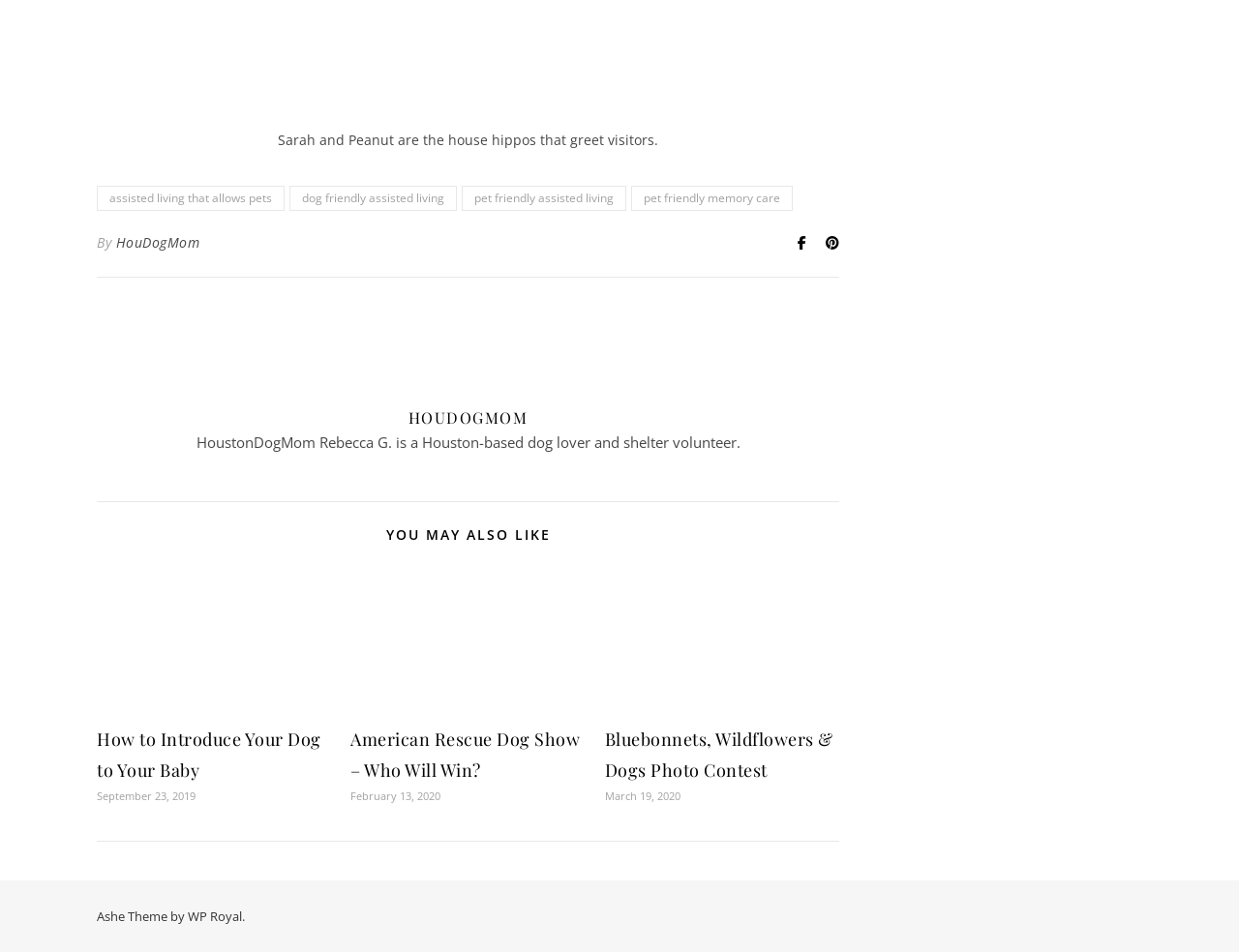Locate the bounding box coordinates of the clickable part needed for the task: "explore the Bluebonnets, Wildflowers & Dogs Photo Contest".

[0.488, 0.764, 0.672, 0.821]